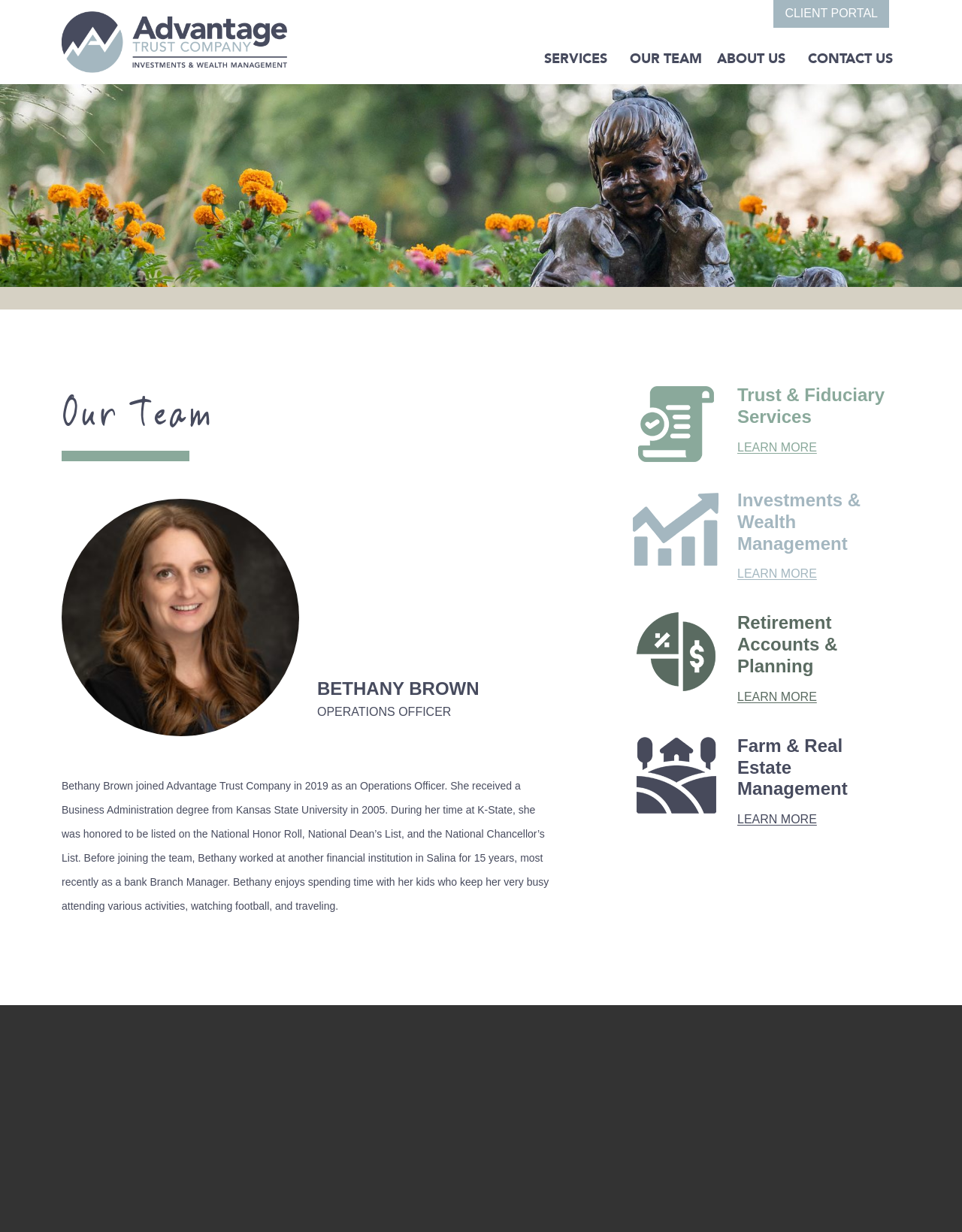Locate the bounding box coordinates of the area you need to click to fulfill this instruction: 'view BETHANY BROWN's profile'. The coordinates must be in the form of four float numbers ranging from 0 to 1: [left, top, right, bottom].

[0.33, 0.551, 0.498, 0.568]